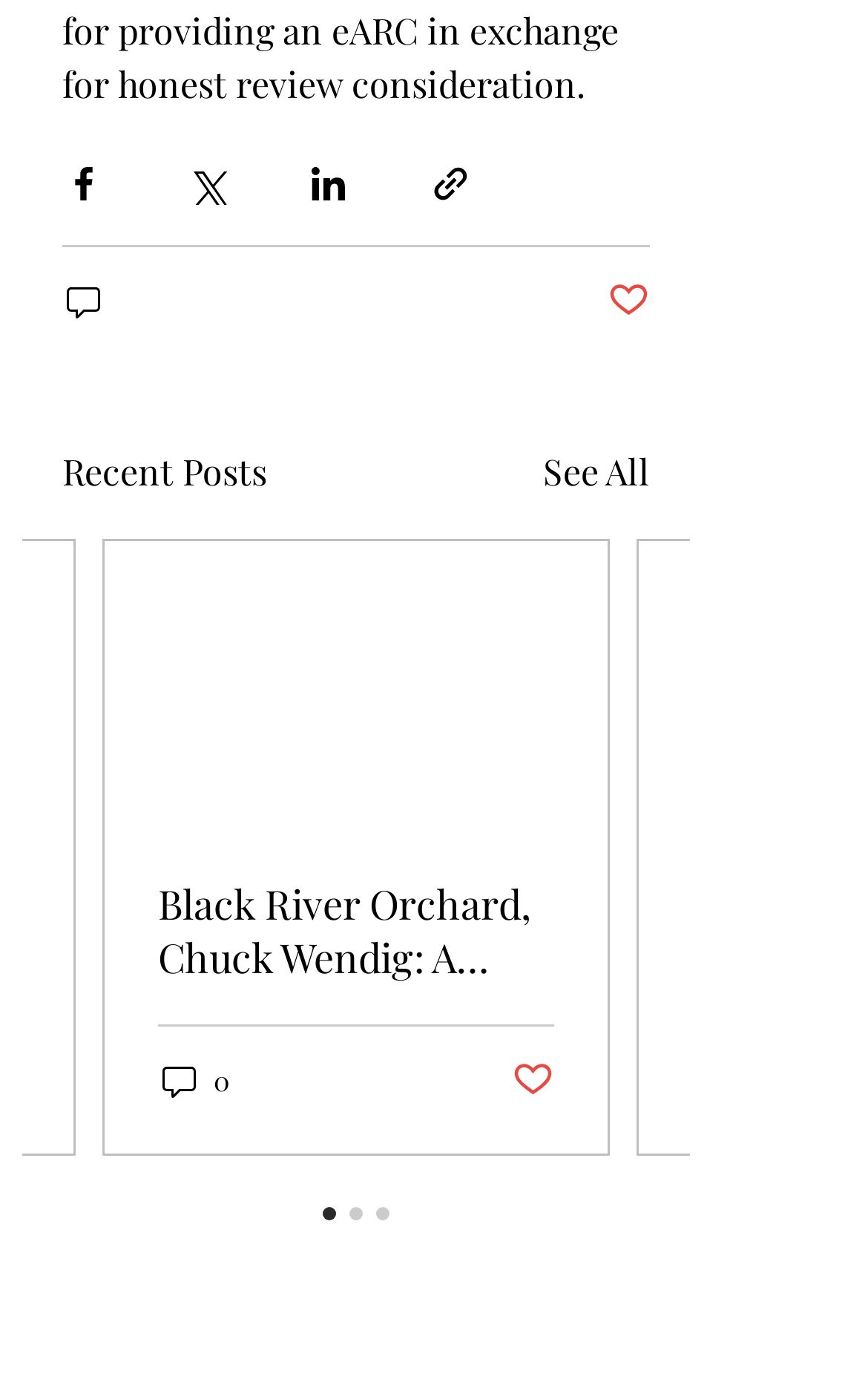Can you specify the bounding box coordinates of the area that needs to be clicked to fulfill the following instruction: "View recent posts"?

[0.072, 0.324, 0.308, 0.363]